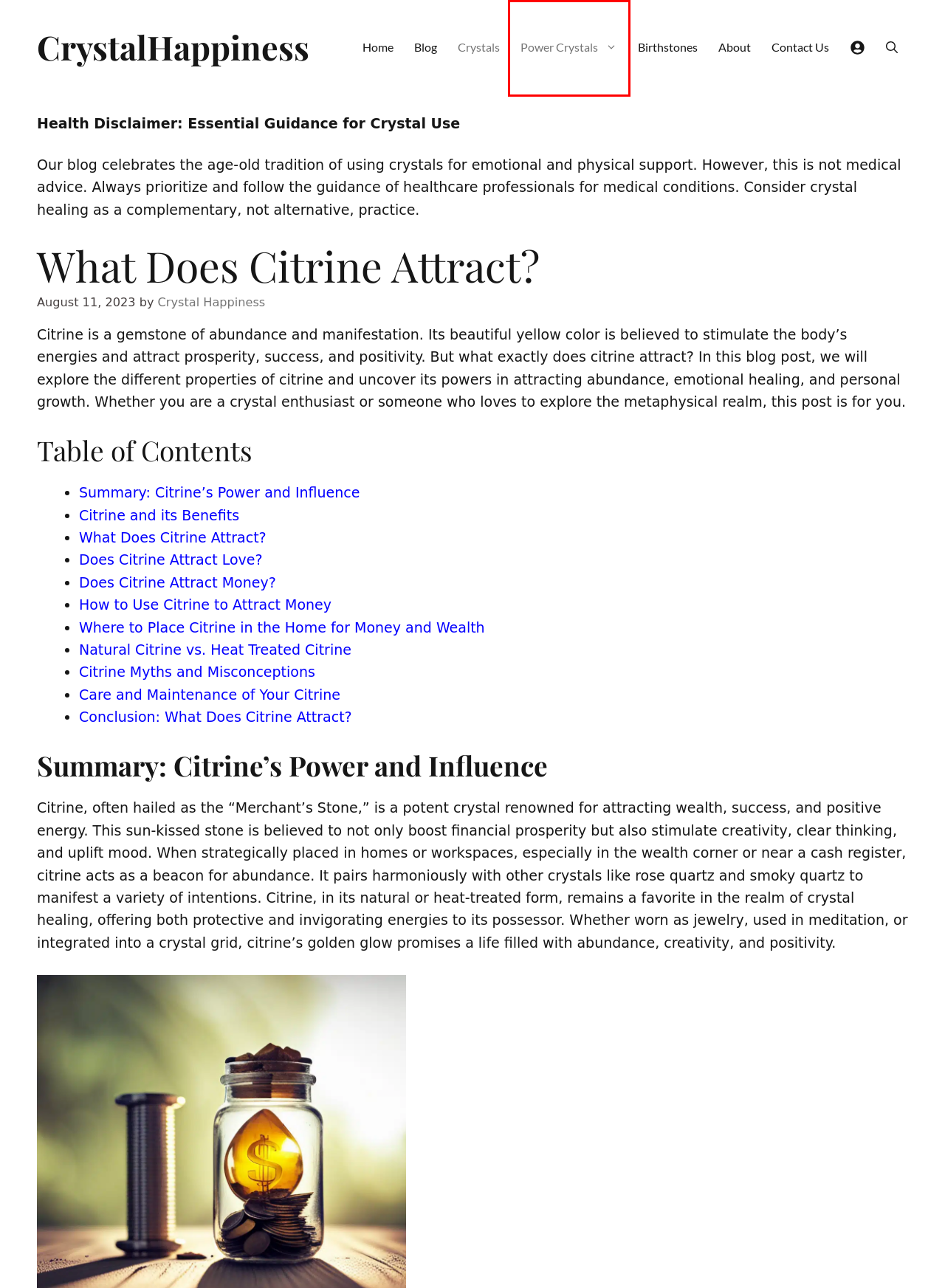Given a screenshot of a webpage with a red bounding box highlighting a UI element, choose the description that best corresponds to the new webpage after clicking the element within the red bounding box. Here are your options:
A. Blog - CrystalHappiness
B. Home - CrystalHappiness
C. Crystals Archives - CrystalHappiness
D. About - CrystalHappiness
E. Power Crystals Archives - CrystalHappiness
F. Birthstones Archives - CrystalHappiness
G. Crystal Happiness, Author at CrystalHappiness
H. Contact Us - CrystalHappiness

E